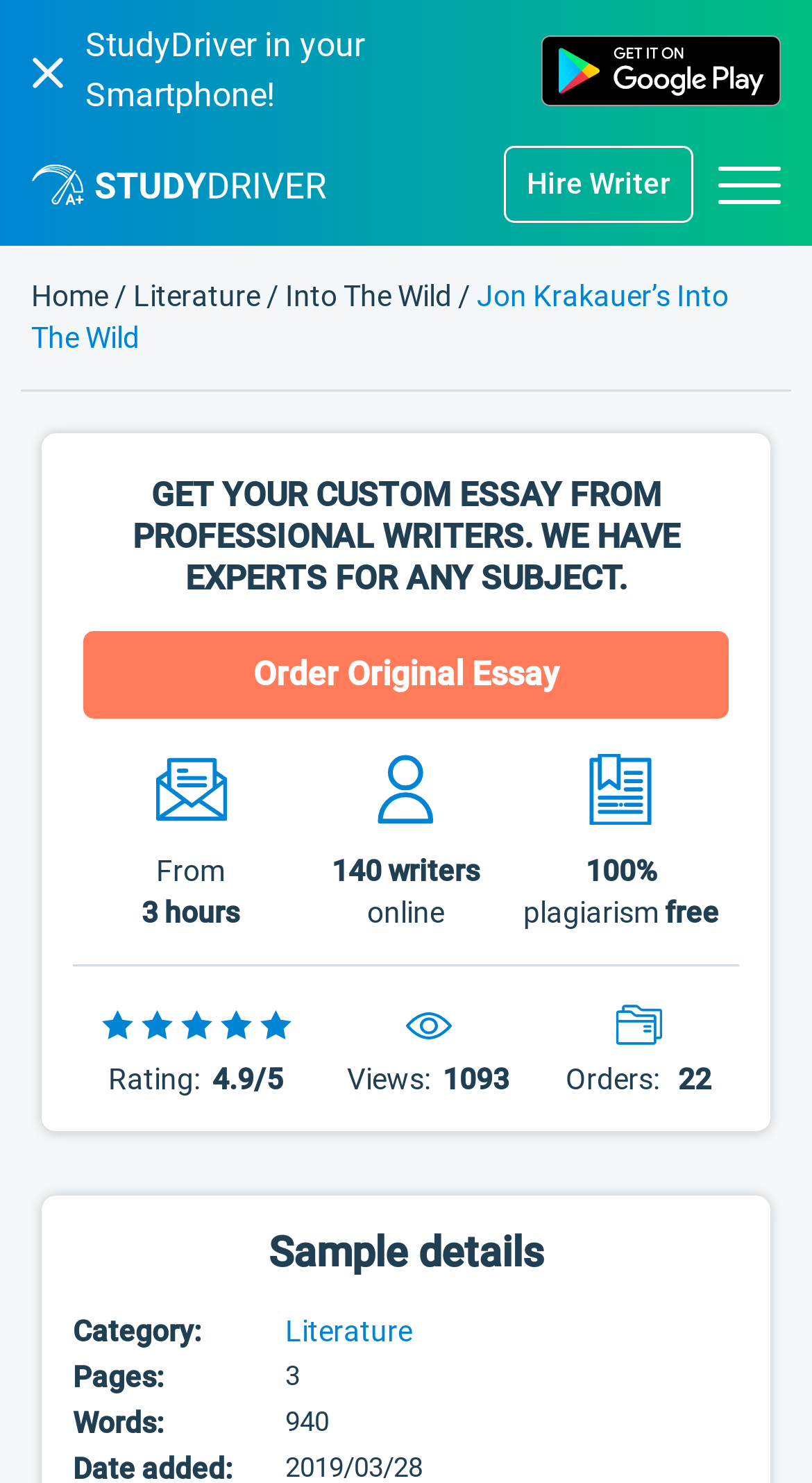Give an in-depth explanation of the webpage layout and content.

This webpage is about Jon Krakauer's book "Into The Wild" and appears to be a free essay example from StudyDriver.com. At the top left, there is a small image and the text "StudyDriver in your" followed by "Smartphone!" in a slightly larger font. To the right of this, there is a link to download an app. Below this, there is a link to StudyDriver.com with a small image of the website's logo.

The main content of the page is divided into two sections. On the left, there is a navigation menu with links to "Home", "Literature", and "Into The Wild". On the right, there is a summary of the essay, which includes the title "Jon Krakauer’s Into The Wild" and a brief description of the essay. Below this, there is a call-to-action to order a custom essay from professional writers.

Further down the page, there are several sections of text and statistics. One section displays the rating of the essay, the number of views, and the number of orders. Another section provides sample details, including the category, pages, and words of the essay. The page also includes several buttons and links to order an original essay, hire a writer, and access the menu.

Overall, the webpage appears to be a resource for students looking for essay examples and writing services.